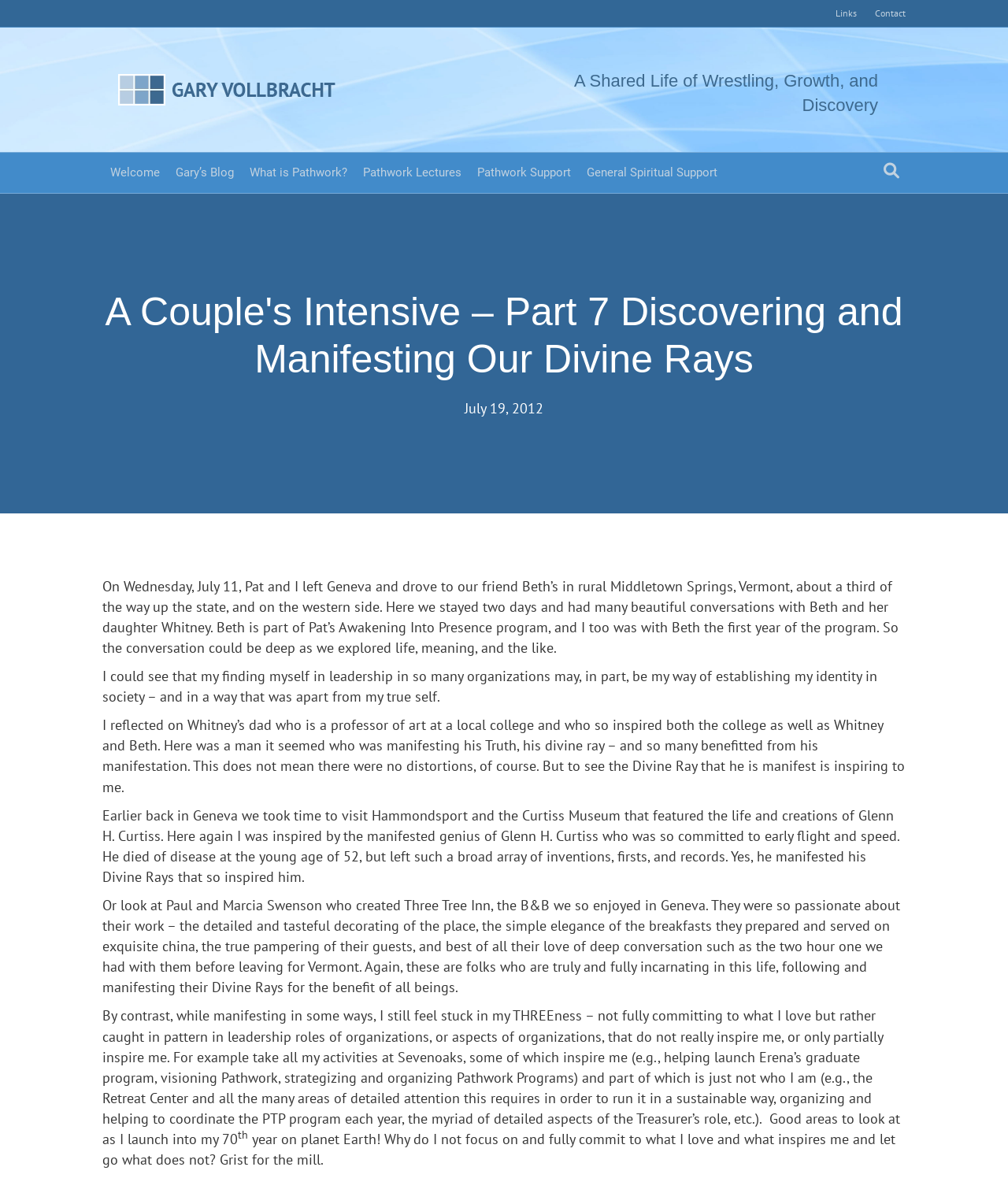Identify the bounding box coordinates for the UI element described by the following text: "General Spiritual Support". Provide the coordinates as four float numbers between 0 and 1, in the format [left, top, right, bottom].

[0.574, 0.109, 0.72, 0.143]